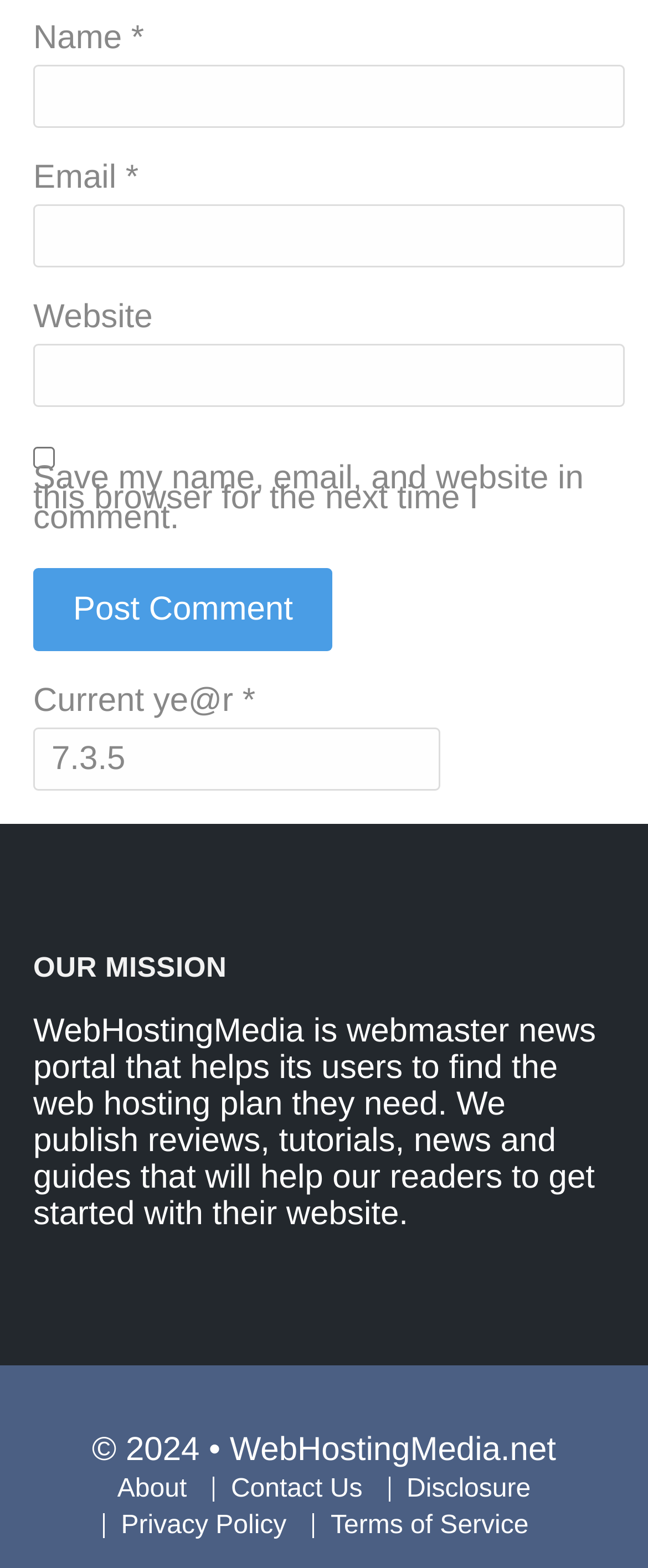Is the 'Save my name, email, and website' checkbox checked by default?
Please provide a single word or phrase as the answer based on the screenshot.

No